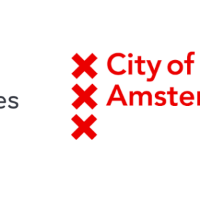Analyze the image and provide a detailed caption.

The image prominently features the logo of the City of Amsterdam, characterized by its distinct use of red and black colors. On the left, the word "Amsterdam" appears in bold red font, complemented by three red X symbols that embody the city's emblem. This logo reflects Amsterdam's identity, possibly highlighting its cultural or administrative significance. The clean and modern design conveys professionalism and is likely associated with various municipal services or initiatives aimed at fostering communication and community engagement within the city.